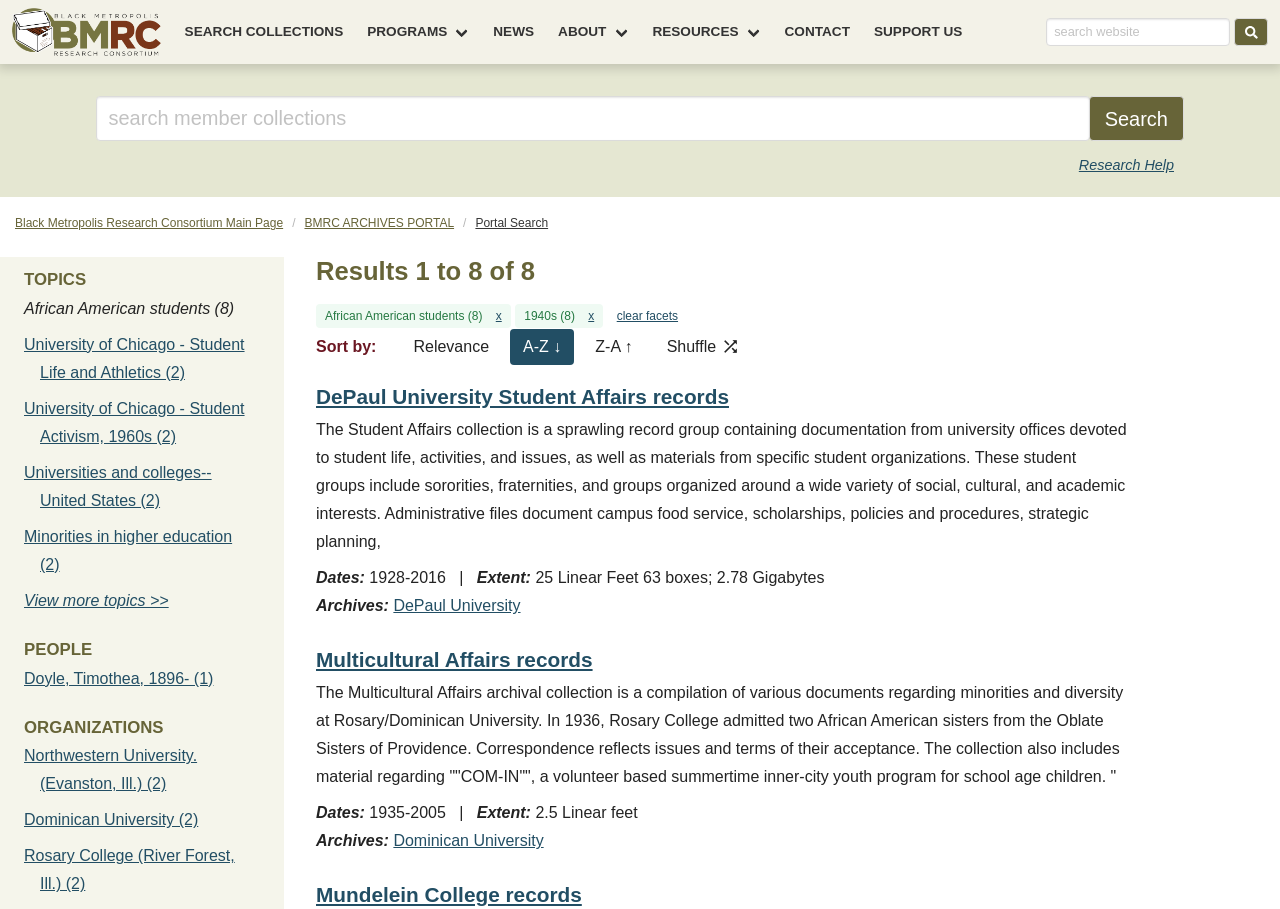Determine the bounding box coordinates for the region that must be clicked to execute the following instruction: "Go to the Black Metropolis Research Consortium Main Page".

[0.012, 0.23, 0.228, 0.261]